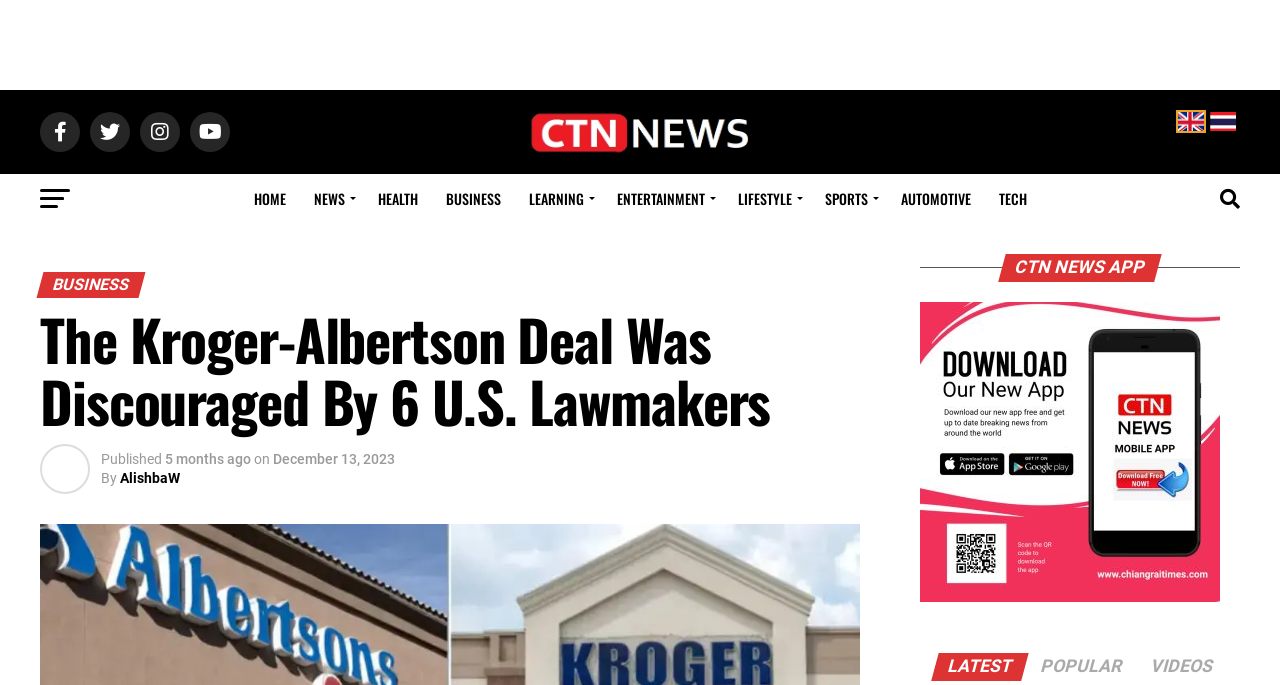Determine the bounding box coordinates of the region that needs to be clicked to achieve the task: "check LATEST news".

[0.73, 0.962, 0.8, 0.987]